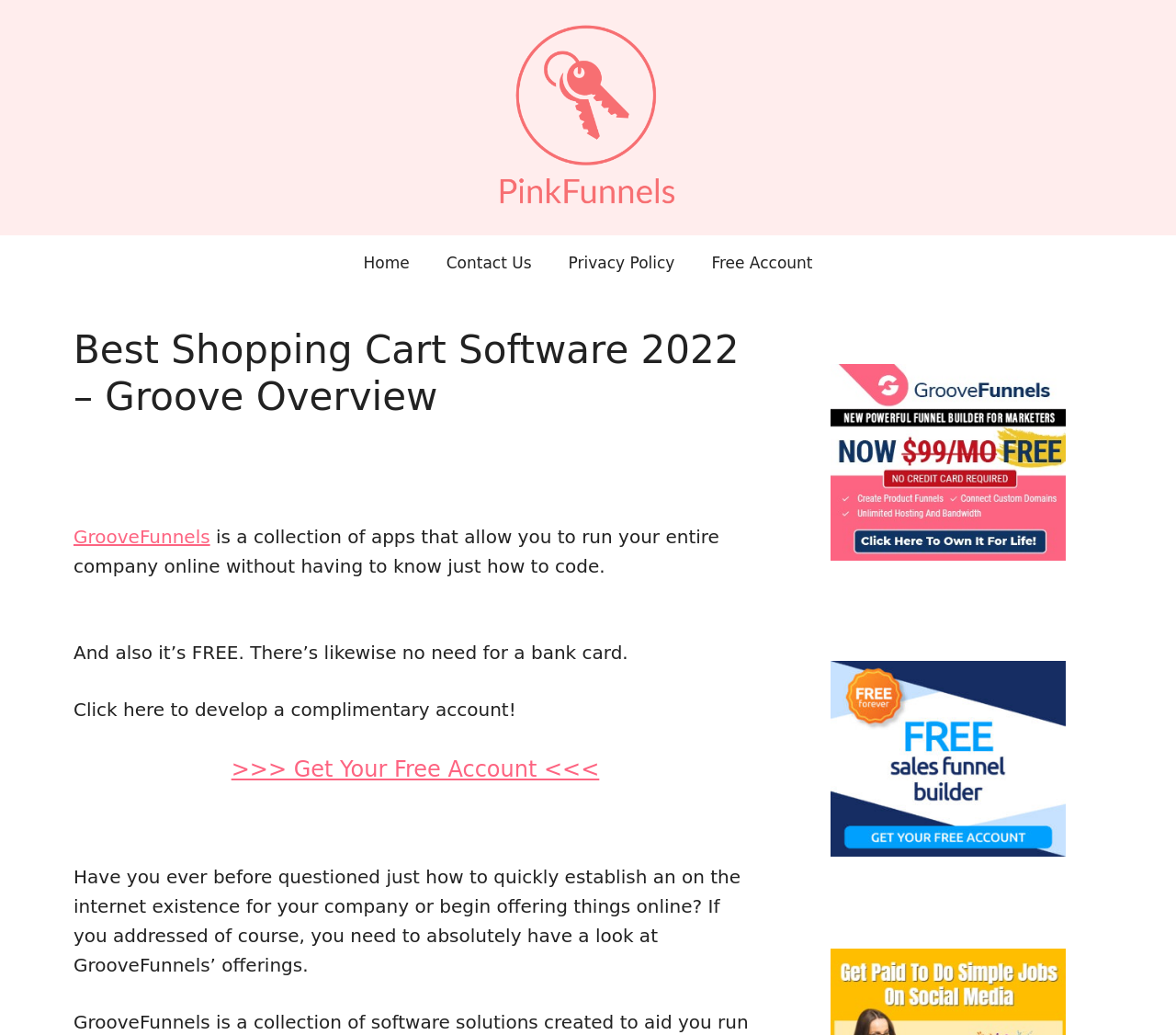Look at the image and give a detailed response to the following question: What is the purpose of GrooveFunnels?

The text on the page suggests that GrooveFunnels can help users establish an online presence for their company or start selling things online, which implies that the purpose of GrooveFunnels is to facilitate this process.